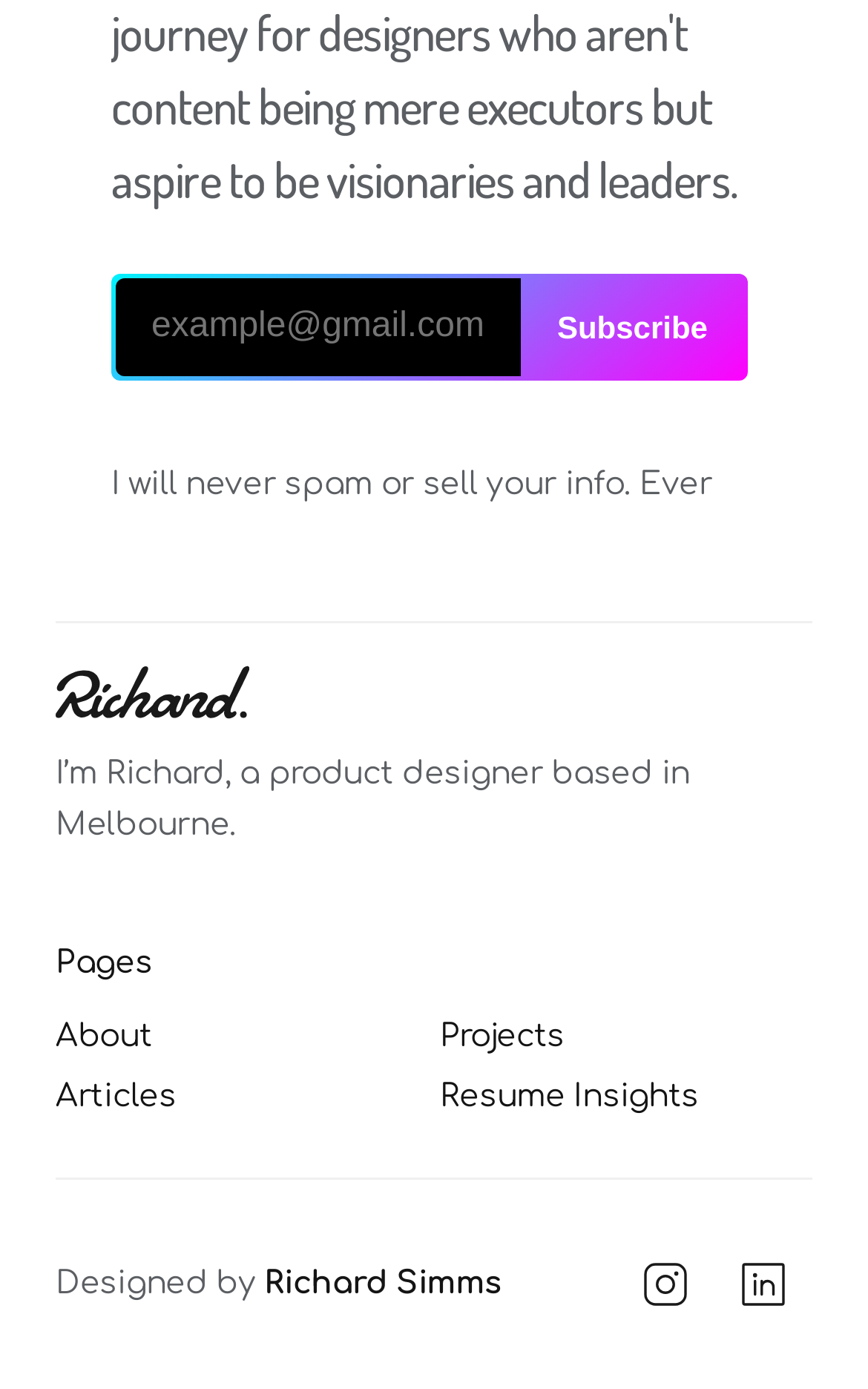For the following element description, predict the bounding box coordinates in the format (top-left x, top-left y, bottom-right x, bottom-right y). All values should be floating point numbers between 0 and 1. Description: title="Film Daily News"

None